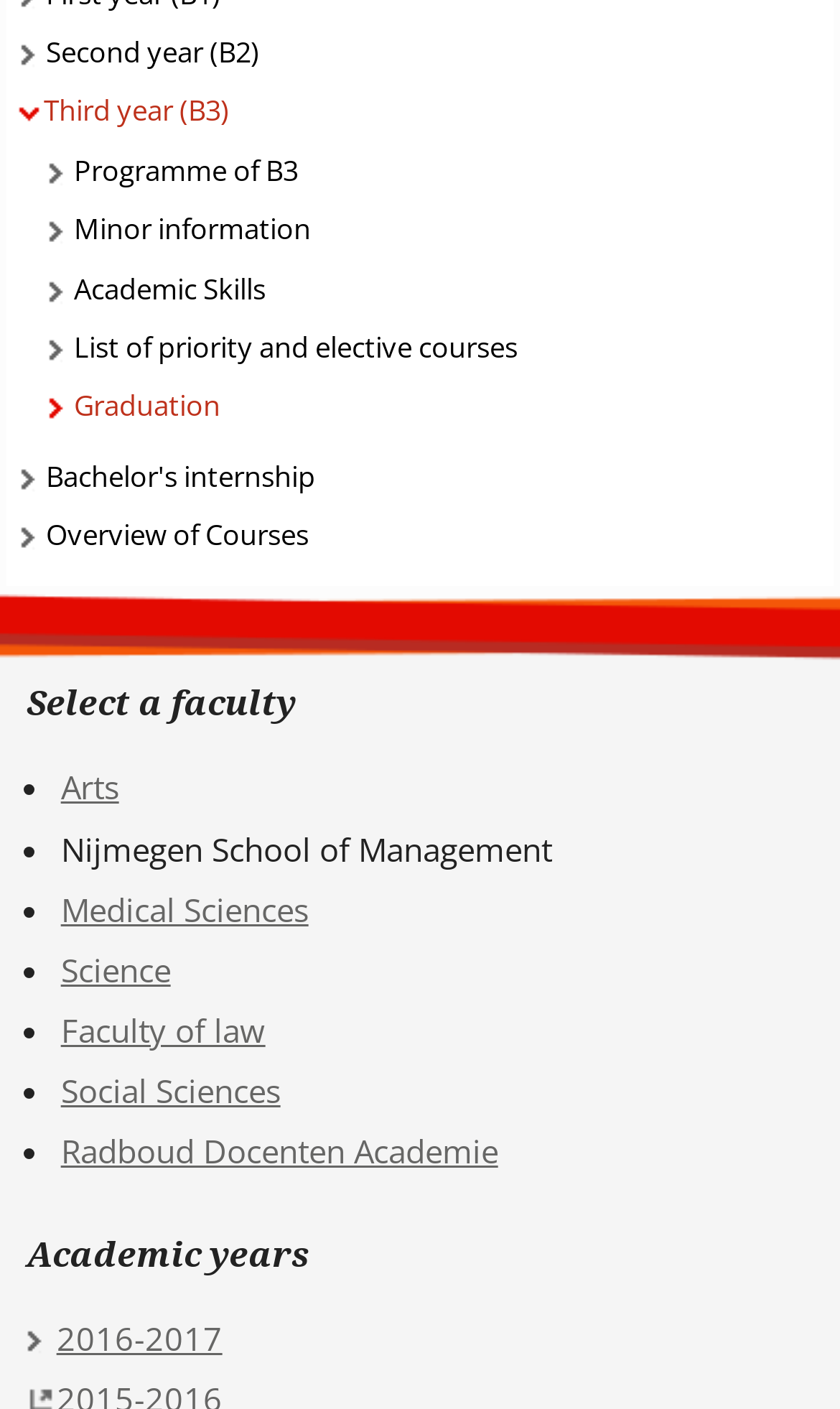Determine the bounding box coordinates of the clickable region to follow the instruction: "Explore Bachelor's internship".

[0.054, 0.32, 0.375, 0.355]